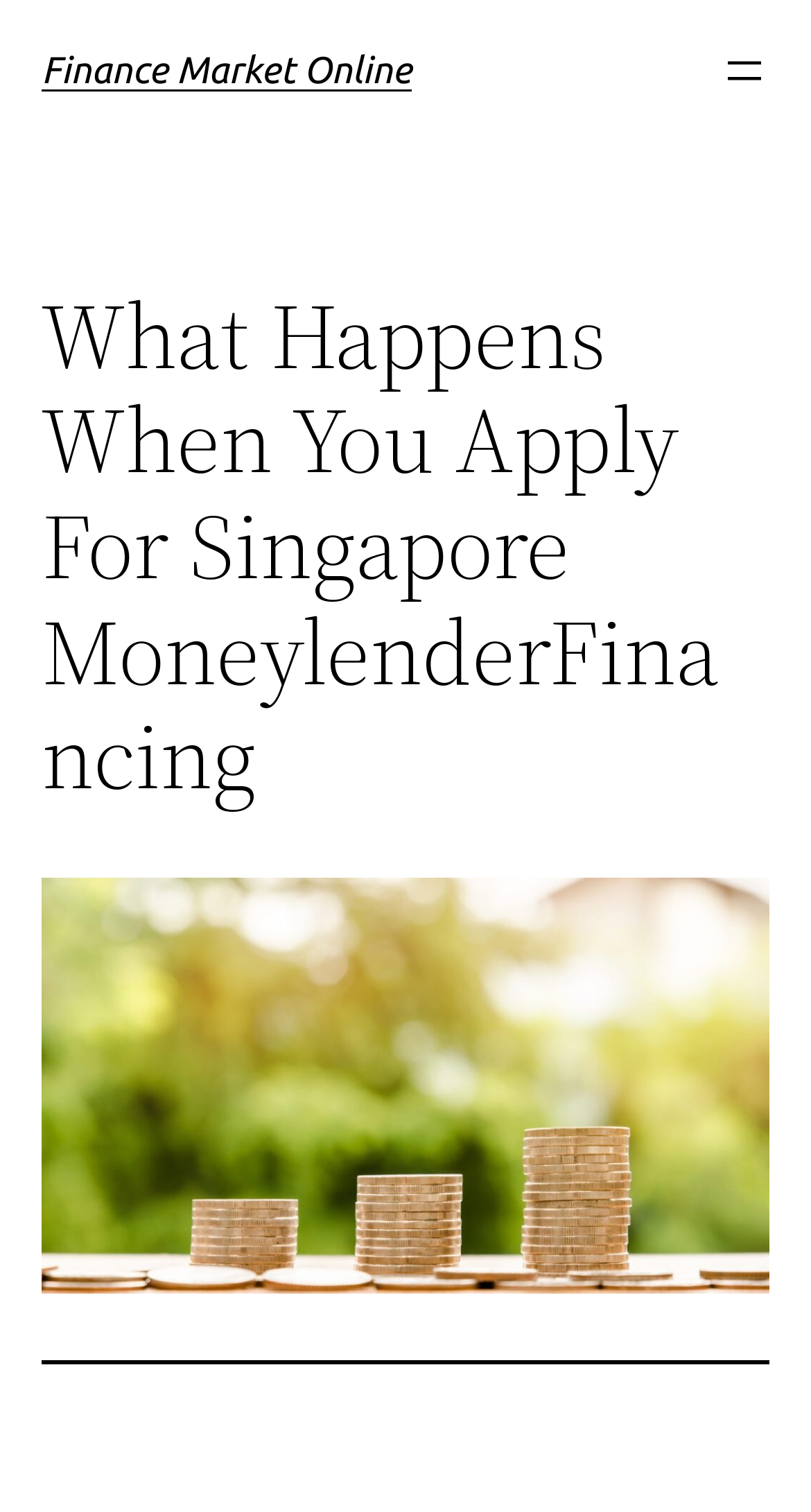Extract the main heading from the webpage content.

Finance Market Online